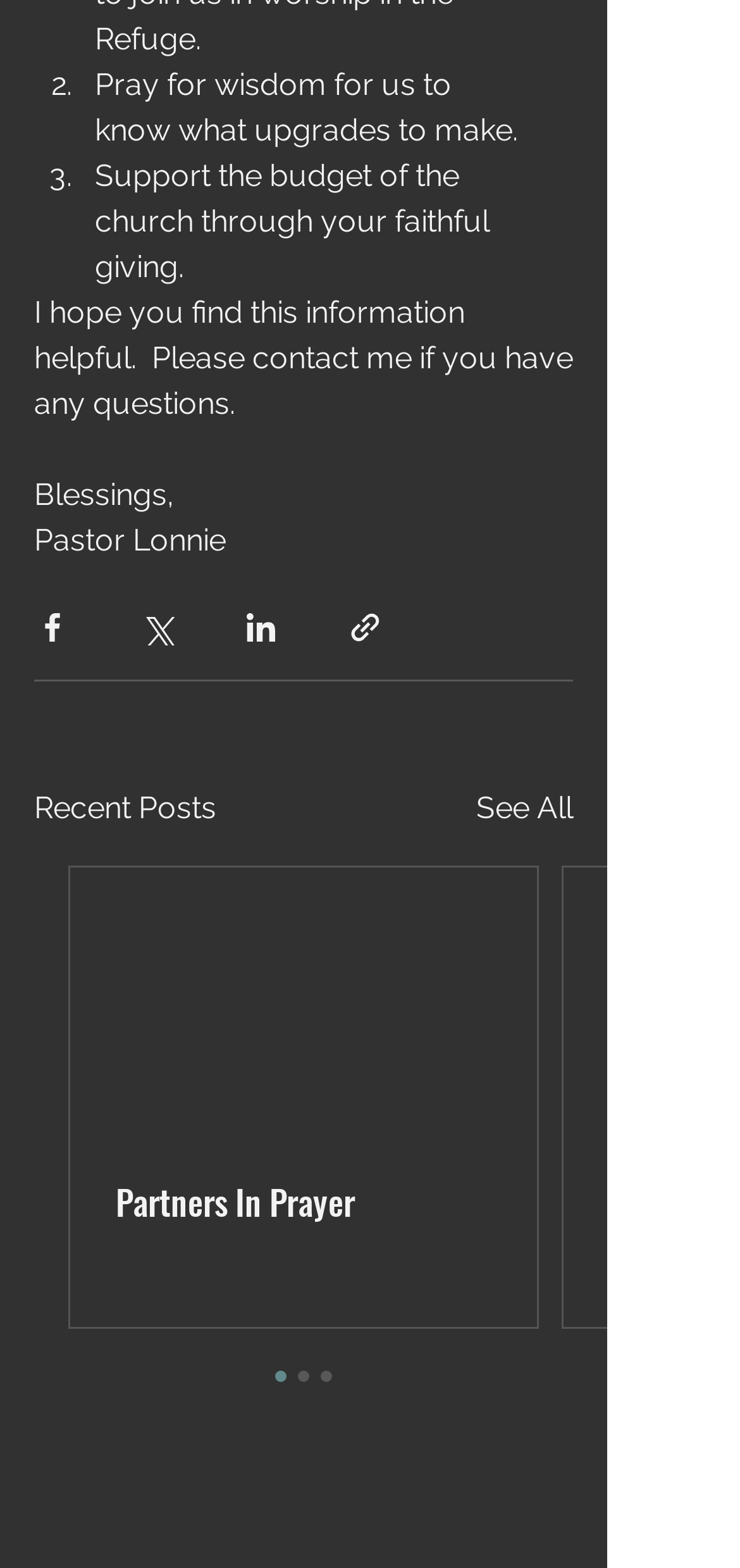What is the content of the first list item?
Provide a concise answer using a single word or phrase based on the image.

Pray for wisdom